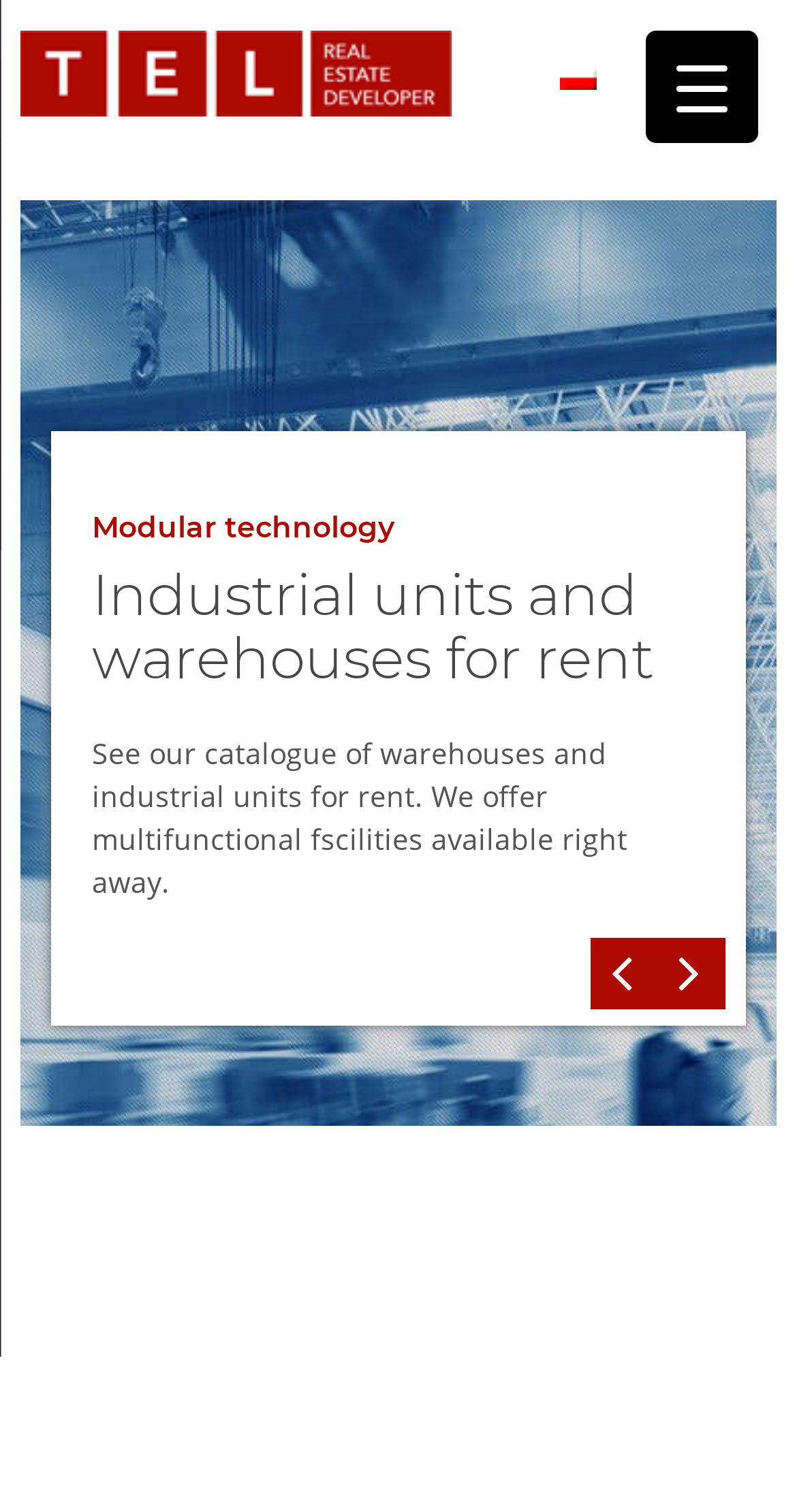How many links are there at the bottom of each section?
Please use the image to deliver a detailed and complete answer.

I found that each section, such as 'Modular technology', 'Industrial units and warehouses for rent', and 'Industrial developer', has two links at the bottom, represented by '' and ''.